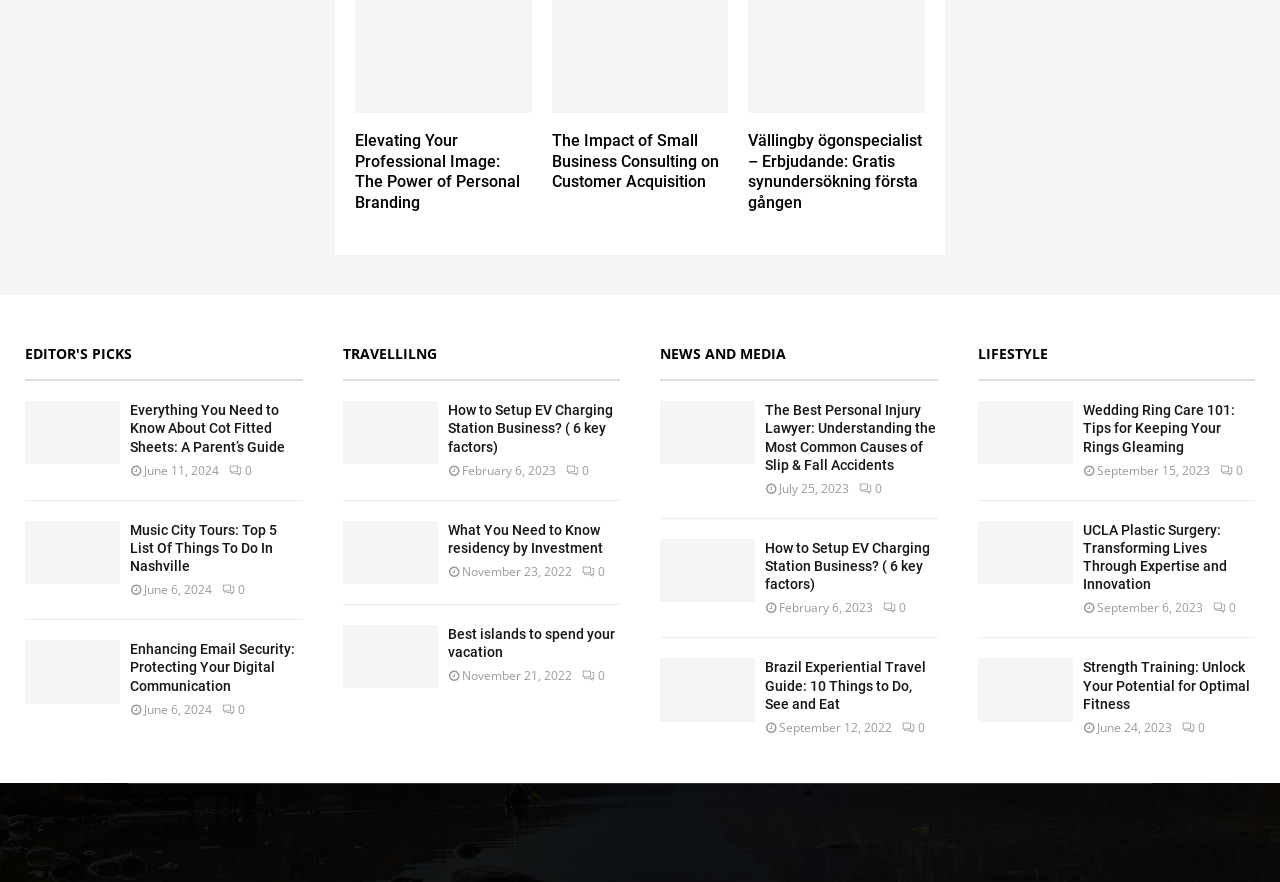How many articles are in the 'TRAVELLILNG' section?
Based on the image, answer the question with as much detail as possible.

I found the 'TRAVELLILNG' section by looking for the heading element with the text 'TRAVELLILNG'. Then, I counted the number of article elements under this section, which is 3.